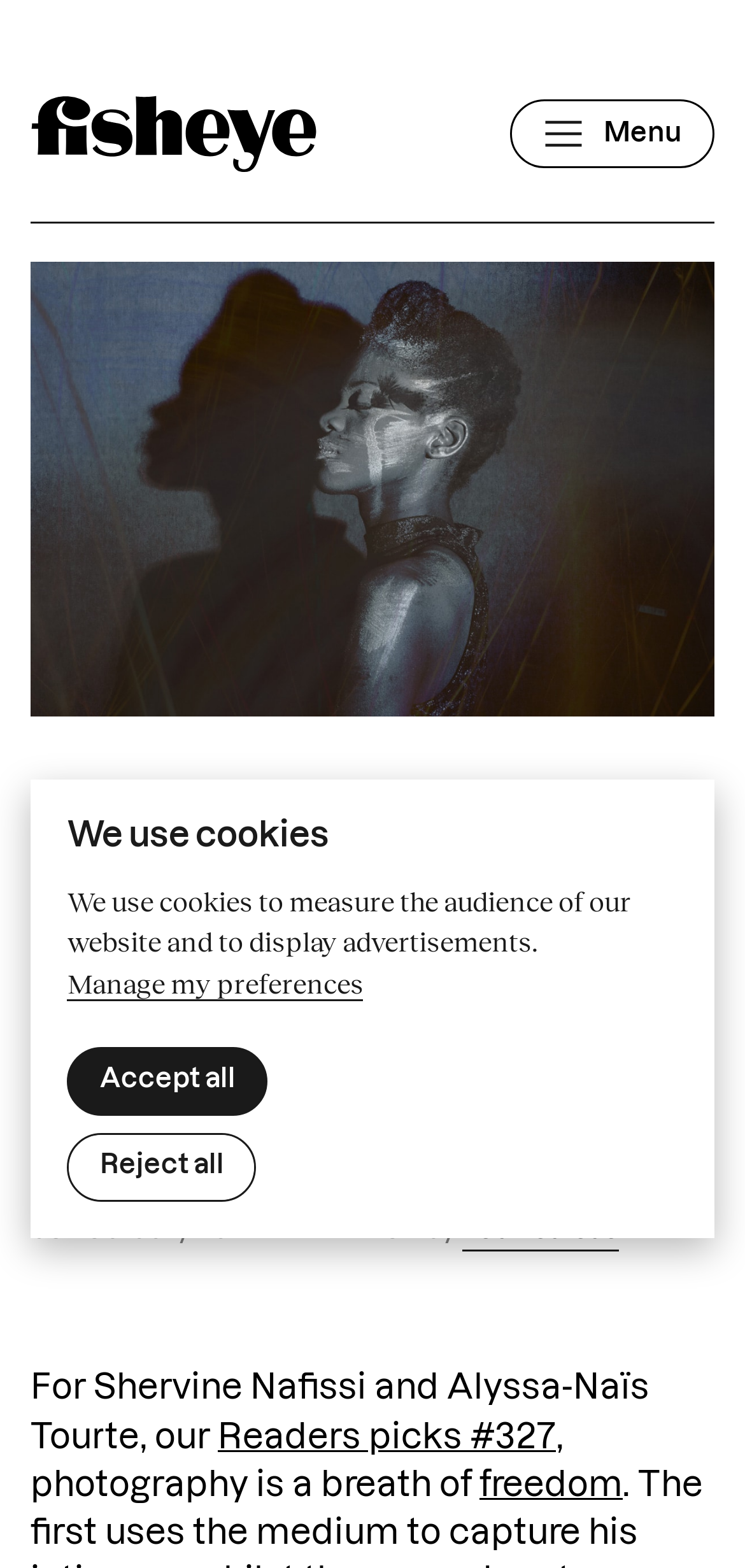Explain in detail what you observe on this webpage.

This webpage is about the readers' picks #327, featuring Shervine Nafissi and Alyssa-Naïs Tourte. At the top left, there is a link to "Fisheye Magazine" accompanied by an image of the magazine's logo. On the top right, there is a button to open the menu, which includes an image and the text "Menu".

Below the menu button, there is a header section that spans the entire width of the page. It contains a heading "Readers picks #327" and a link to "INTIMACY" on the left side. On the right side of the header, there is a date "08 February 2021" and a link to the author "Lou Tsatsas". Below the date, there is a large image related to the readers' picks.

The main content of the page starts with a paragraph of text that describes how photography is a breath of freedom for Shervine Nafissi and Alyssa-Naïs Tourte. The text is divided into three parts, with links to "Readers picks #327" and "freedom" in between.

At the bottom of the page, there is a modal dialog box that pops up to inform users about the use of cookies on the website. The dialog box has a heading "We use cookies" and a paragraph of text that explains the purpose of cookies. There are three buttons in the dialog box: "Manage my preferences", "Accept all", and "Reject all".